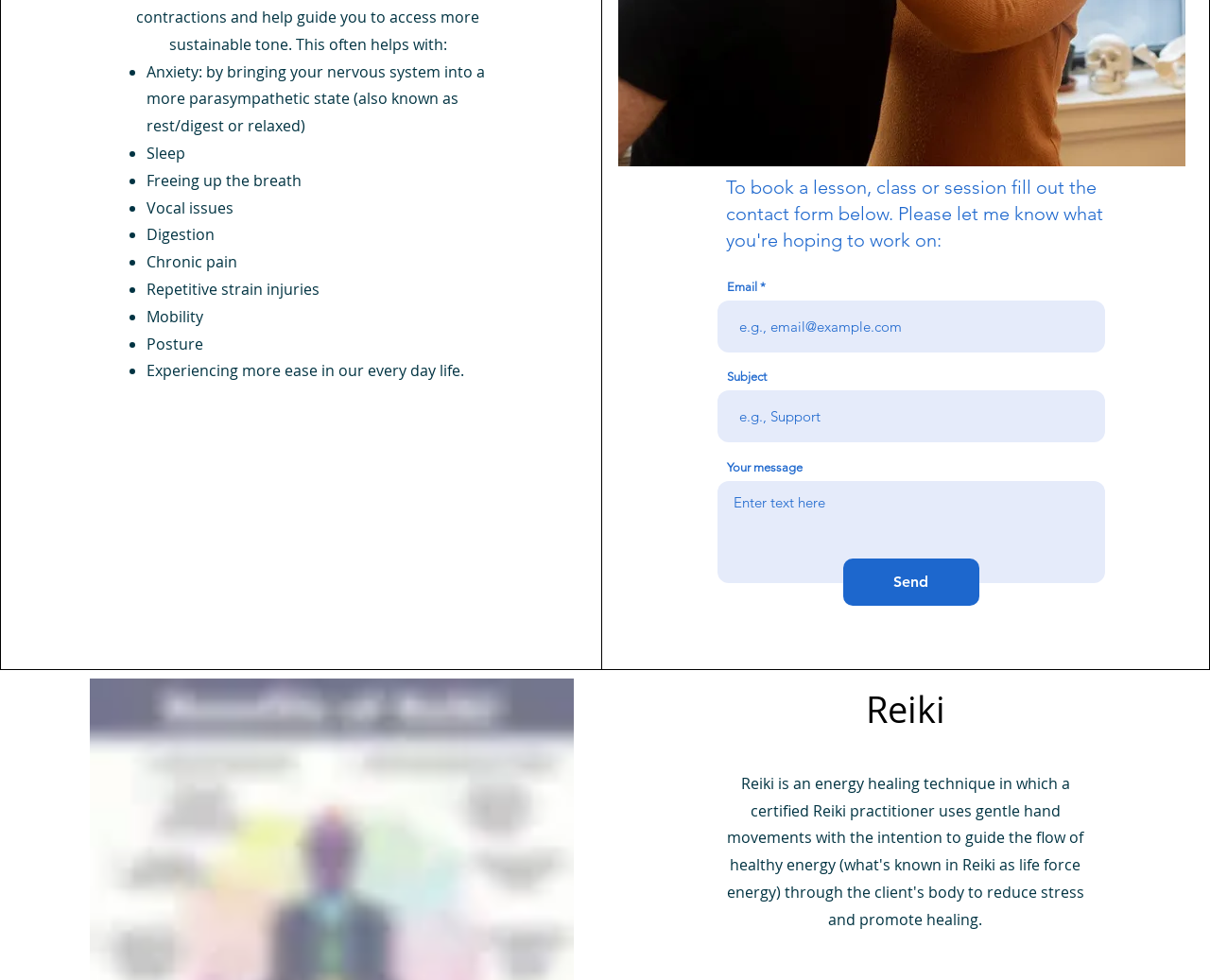For the element described, predict the bounding box coordinates as (top-left x, top-left y, bottom-right x, bottom-right y). All values should be between 0 and 1. Element description: name="email" placeholder="e.g., email@example.com"

[0.593, 0.307, 0.913, 0.36]